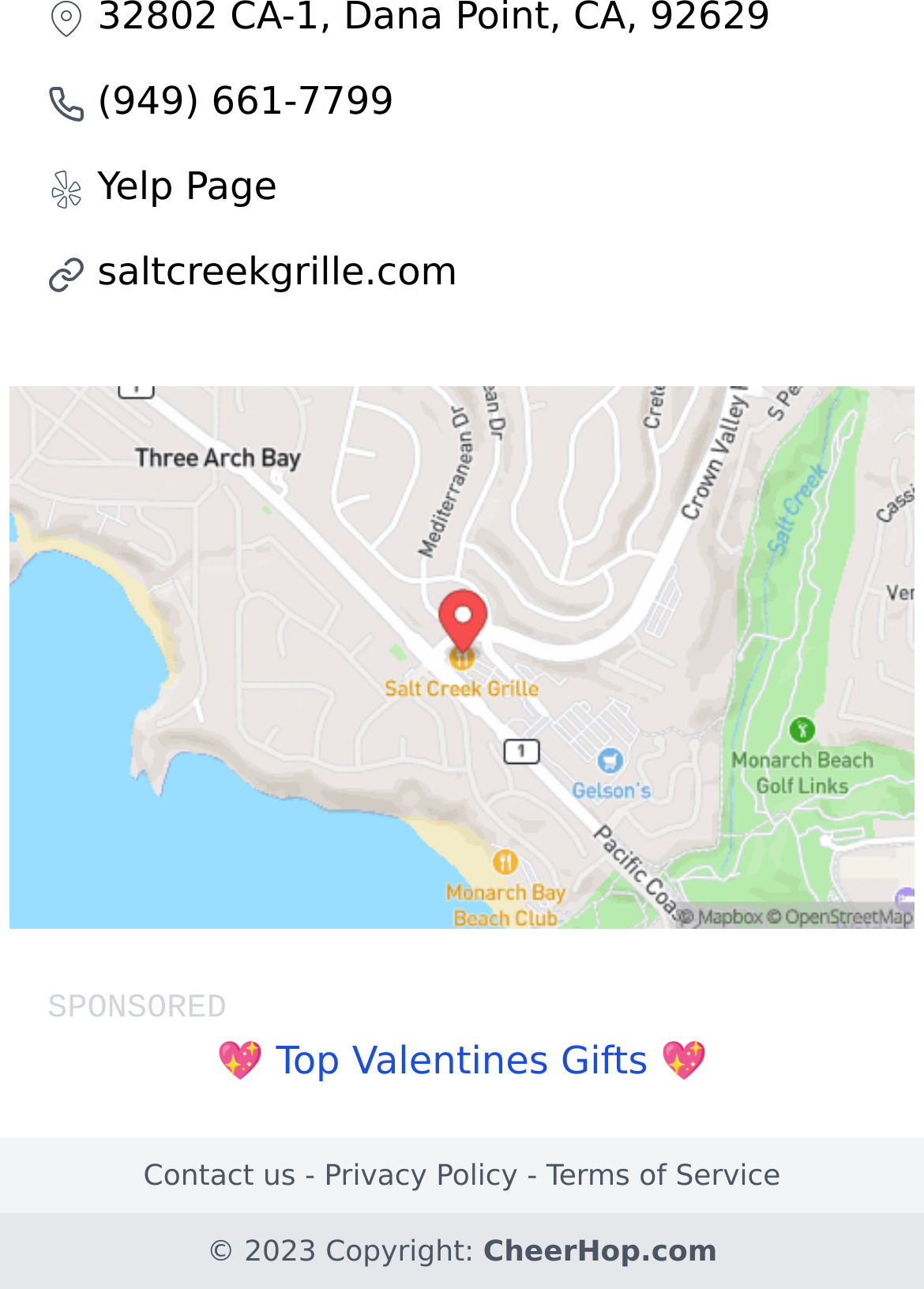Determine the bounding box coordinates of the clickable region to execute the instruction: "Go to the website". The coordinates should be four float numbers between 0 and 1, denoted as [left, top, right, bottom].

[0.105, 0.193, 0.495, 0.228]